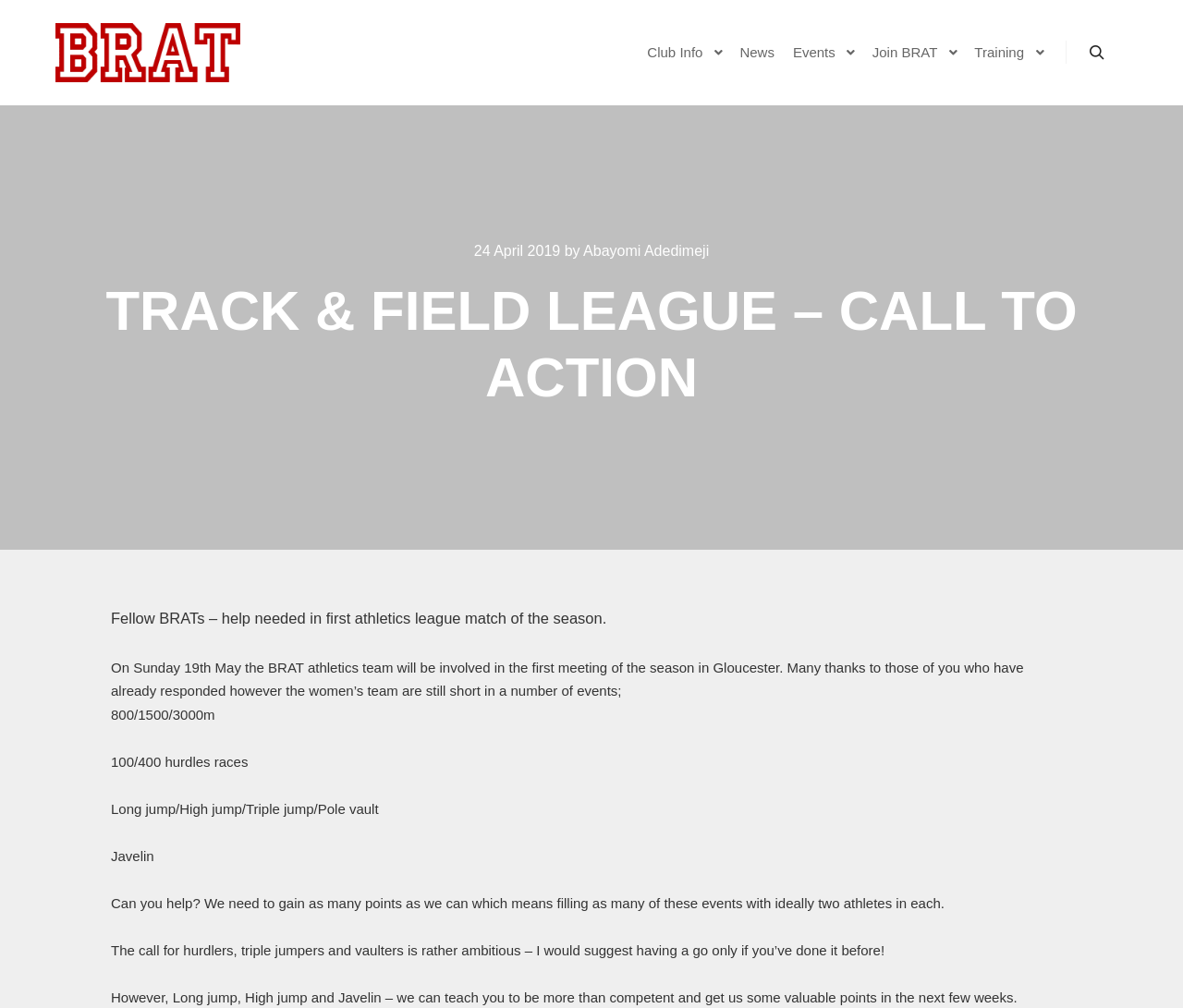Determine the bounding box coordinates for the area you should click to complete the following instruction: "Join BRAT".

[0.73, 0.0, 0.796, 0.104]